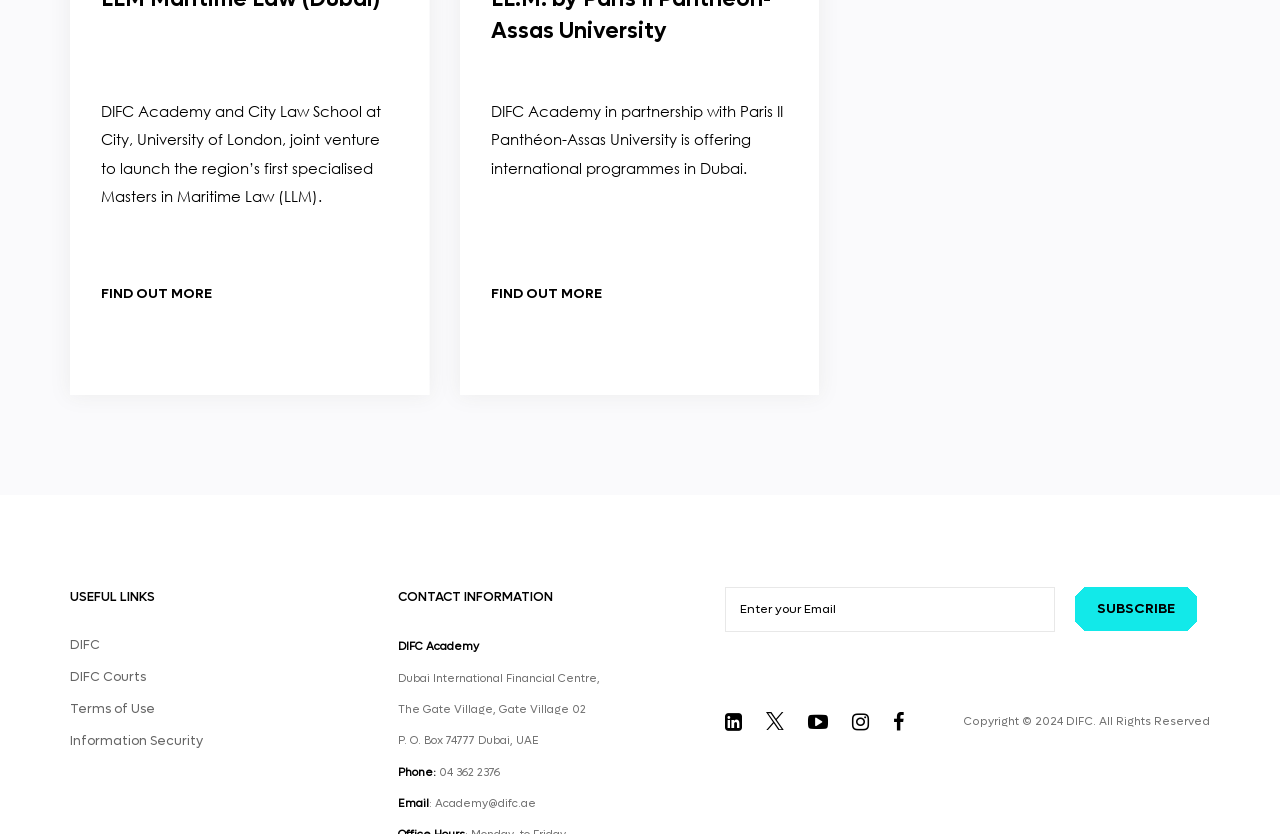Locate the UI element described by Information Security in the provided webpage screenshot. Return the bounding box coordinates in the format (top-left x, top-left y, bottom-right x, bottom-right y), ensuring all values are between 0 and 1.

[0.055, 0.879, 0.159, 0.899]